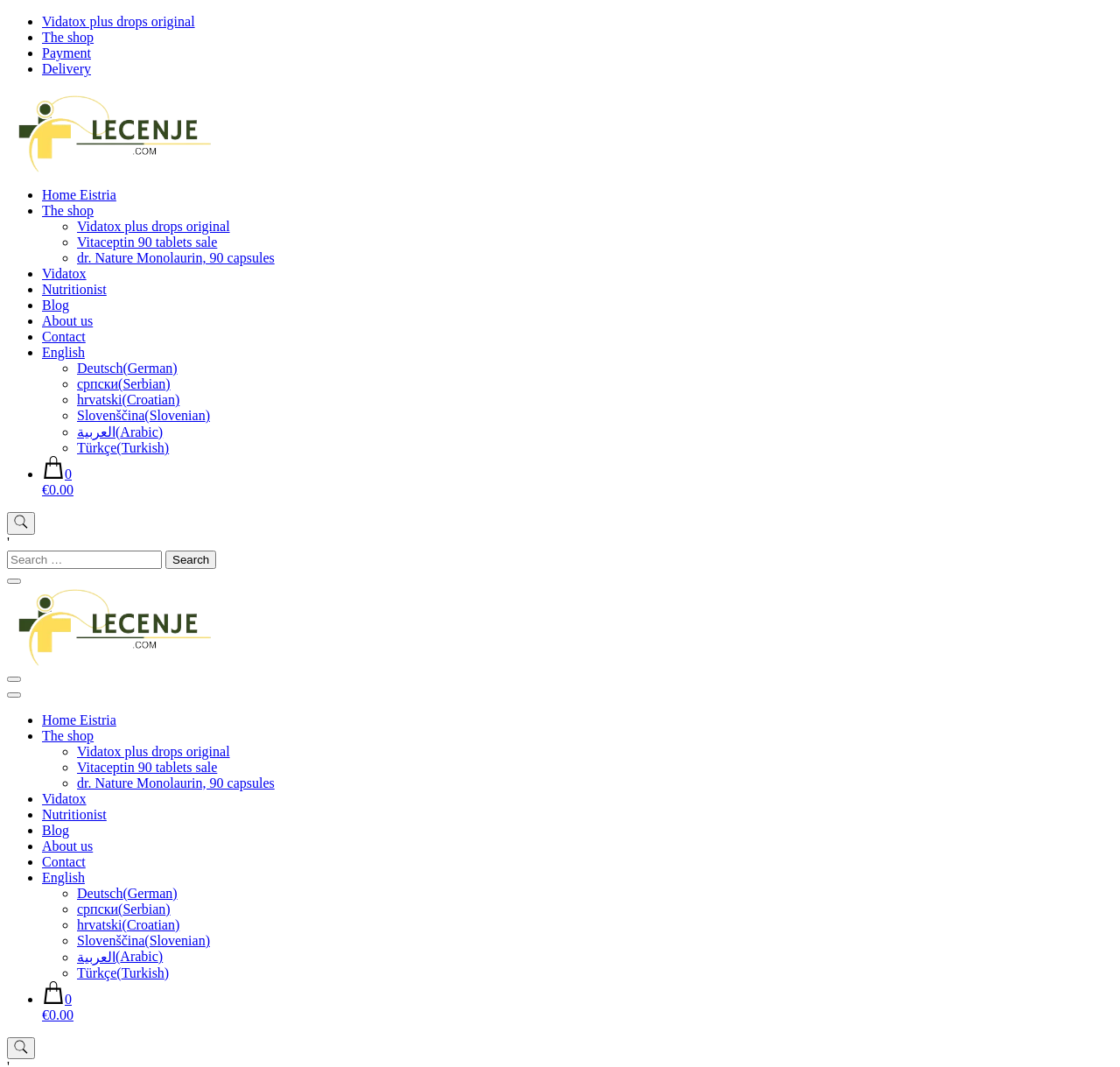Please find and report the bounding box coordinates of the element to click in order to perform the following action: "Select 'English' language". The coordinates should be expressed as four float numbers between 0 and 1, in the format [left, top, right, bottom].

[0.038, 0.323, 0.994, 0.338]